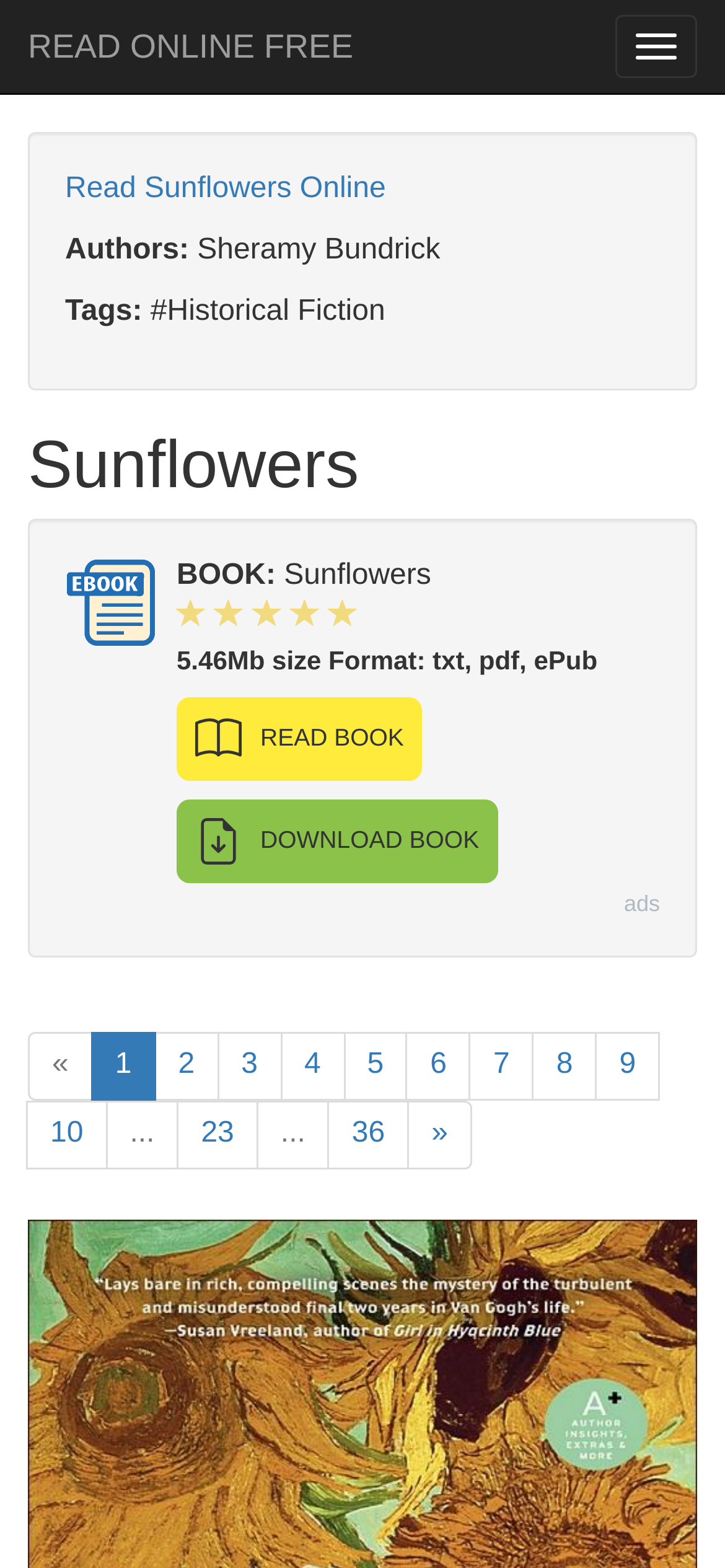Specify the bounding box coordinates of the region I need to click to perform the following instruction: "Read Sunflowers Online". The coordinates must be four float numbers in the range of 0 to 1, i.e., [left, top, right, bottom].

[0.09, 0.11, 0.532, 0.13]